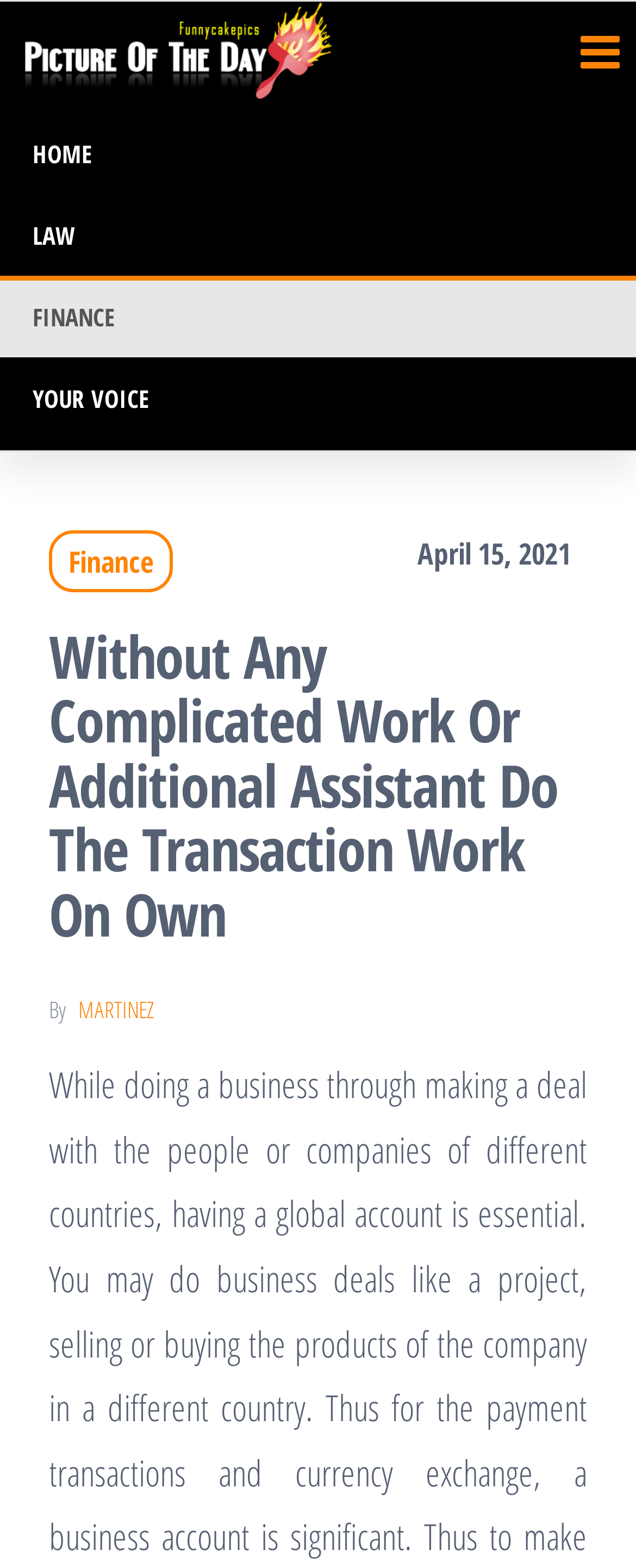What is the category of the article? Observe the screenshot and provide a one-word or short phrase answer.

FINANCE